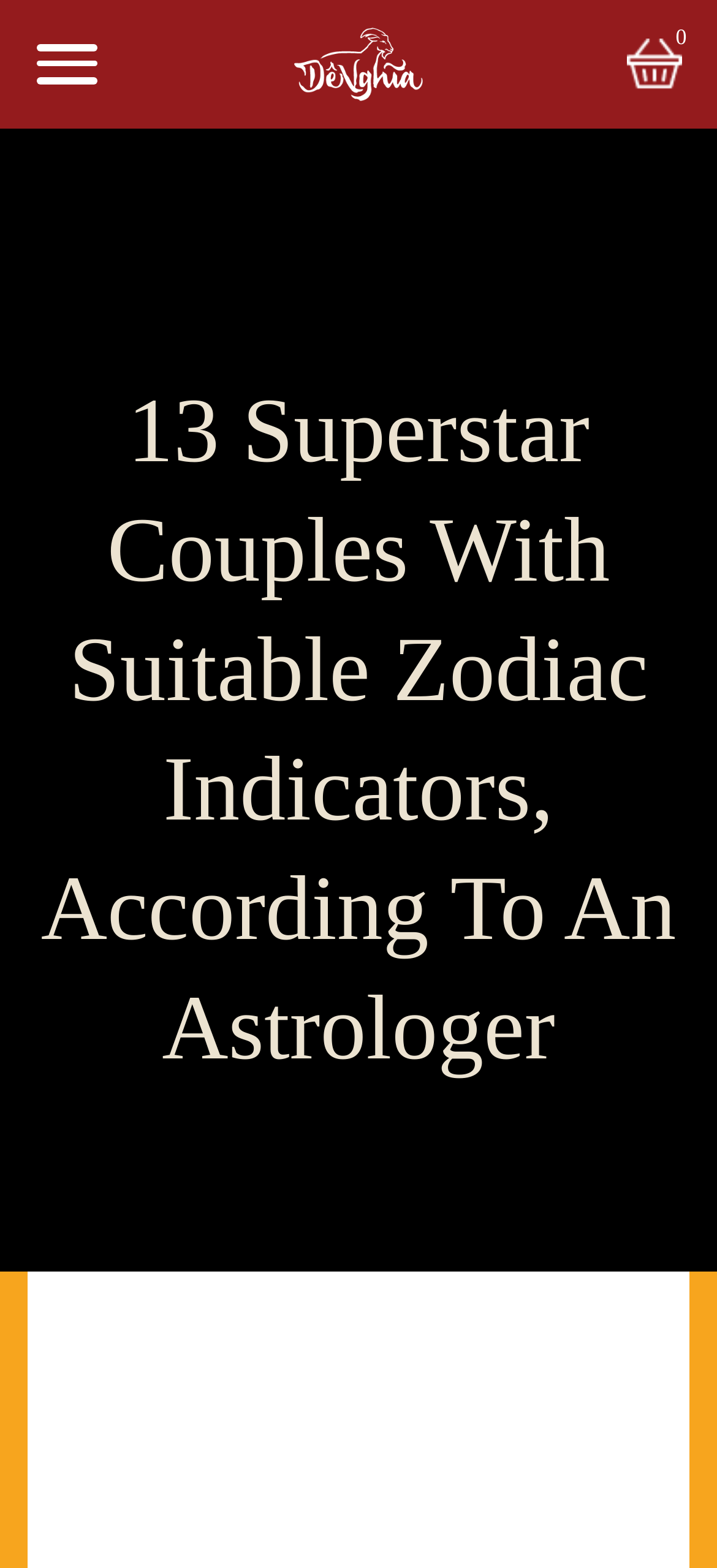What is the logo of the website?
From the image, respond with a single word or phrase.

logo